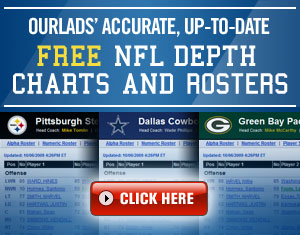What is the purpose of the 'CLICK HERE' button?
Please analyze the image and answer the question with as much detail as possible.

The prominent 'CLICK HERE' button invites users to explore these valuable charts, ensuring fans stay informed about player positions and team dynamics throughout the season, which is the main purpose of the button.